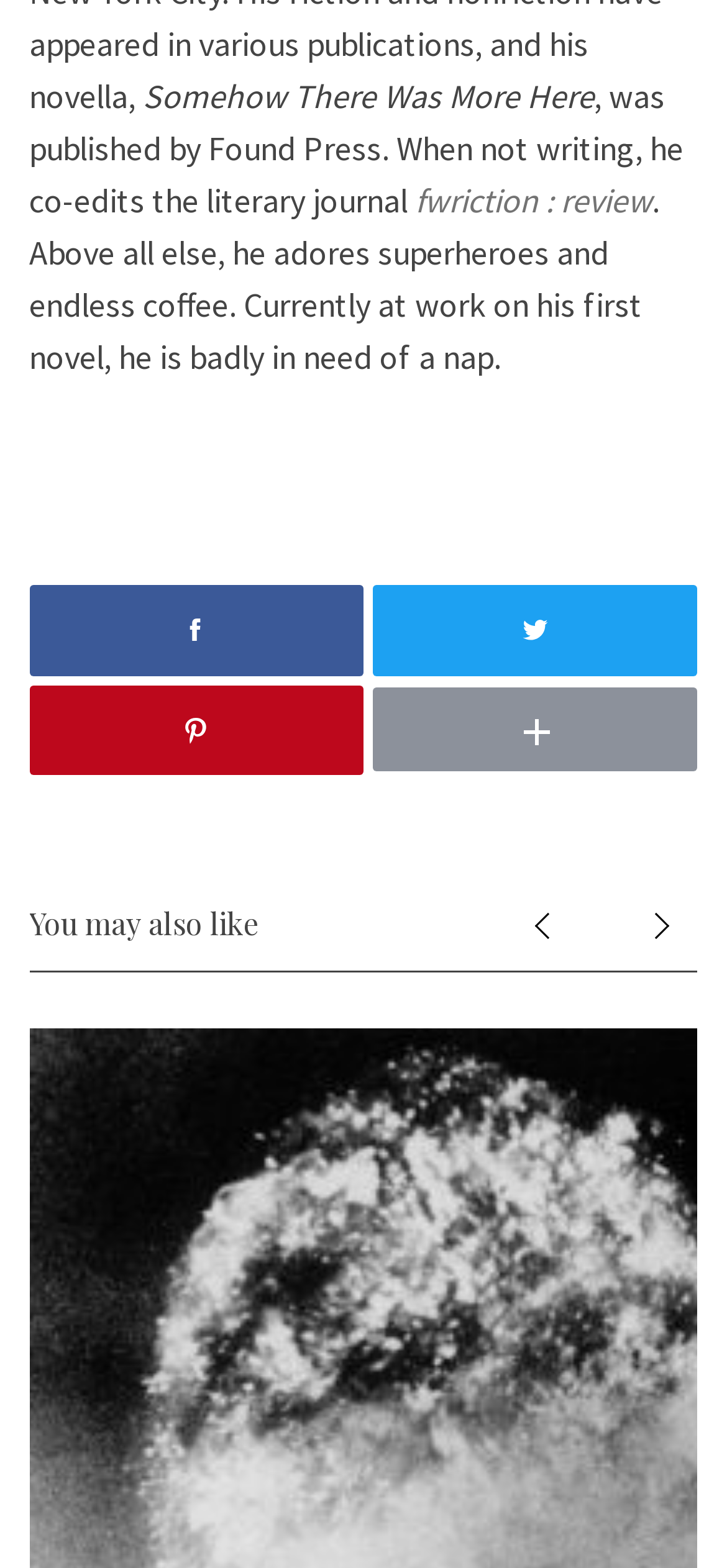What is the author's occupation? Using the information from the screenshot, answer with a single word or phrase.

writer